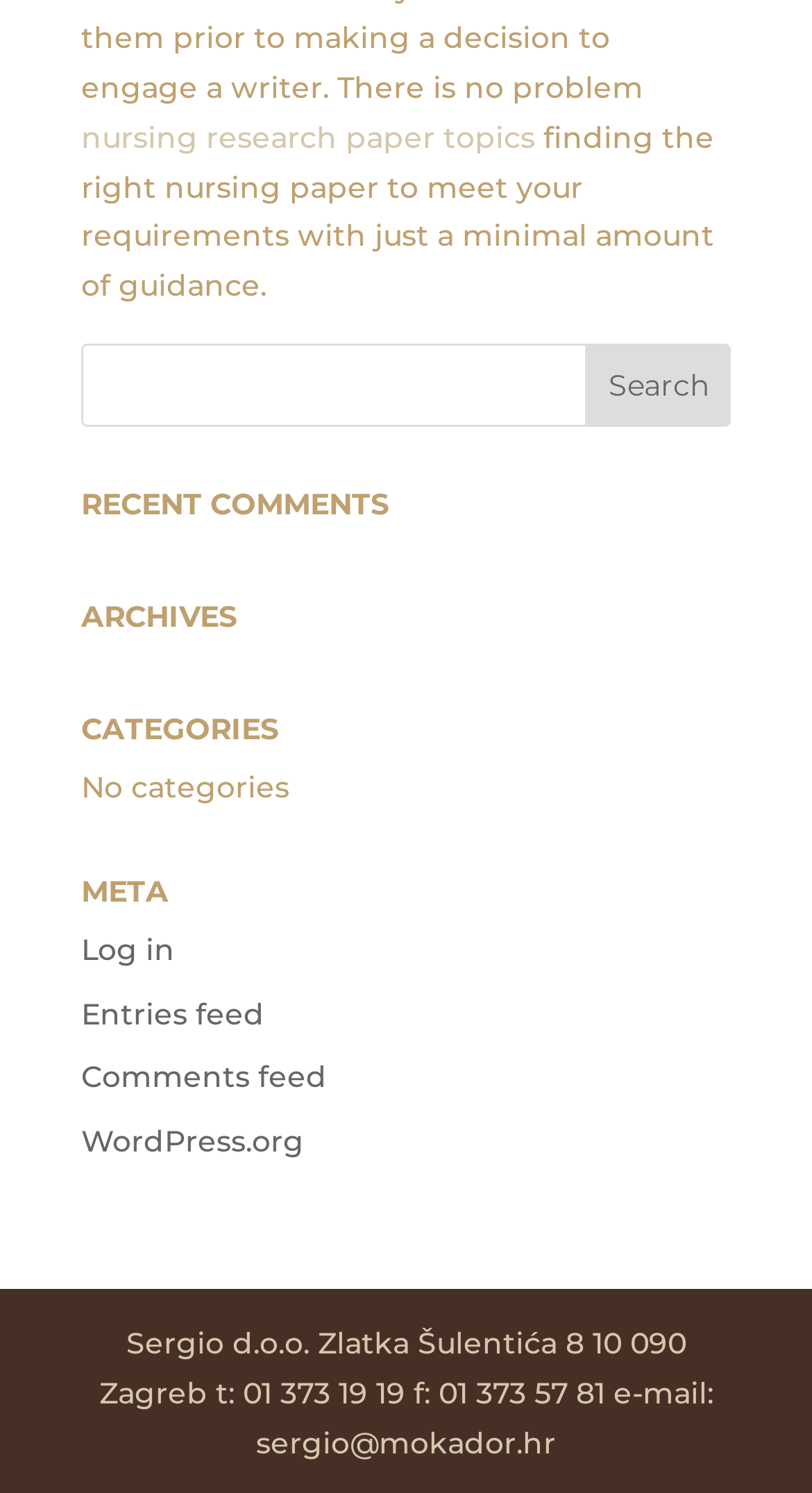What is the address mentioned at the bottom of the webpage?
Answer the question with a single word or phrase, referring to the image.

Zlatka Šulentića 8 10 090 Zagreb